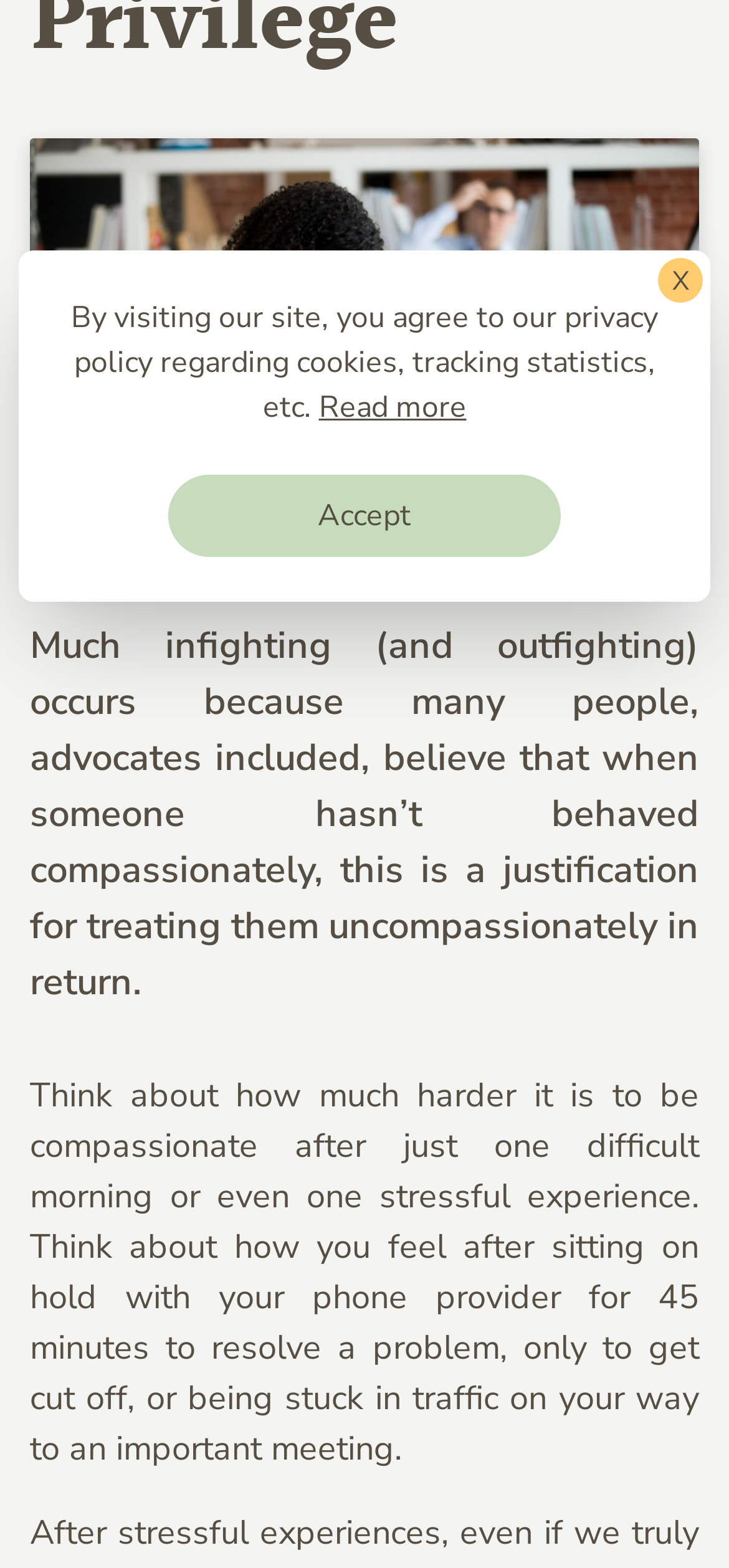Provide the bounding box coordinates in the format (top-left x, top-left y, bottom-right x, bottom-right y). All values are floating point numbers between 0 and 1. Determine the bounding box coordinate of the UI element described as: Tools andPractices

[0.154, 0.065, 0.805, 0.148]